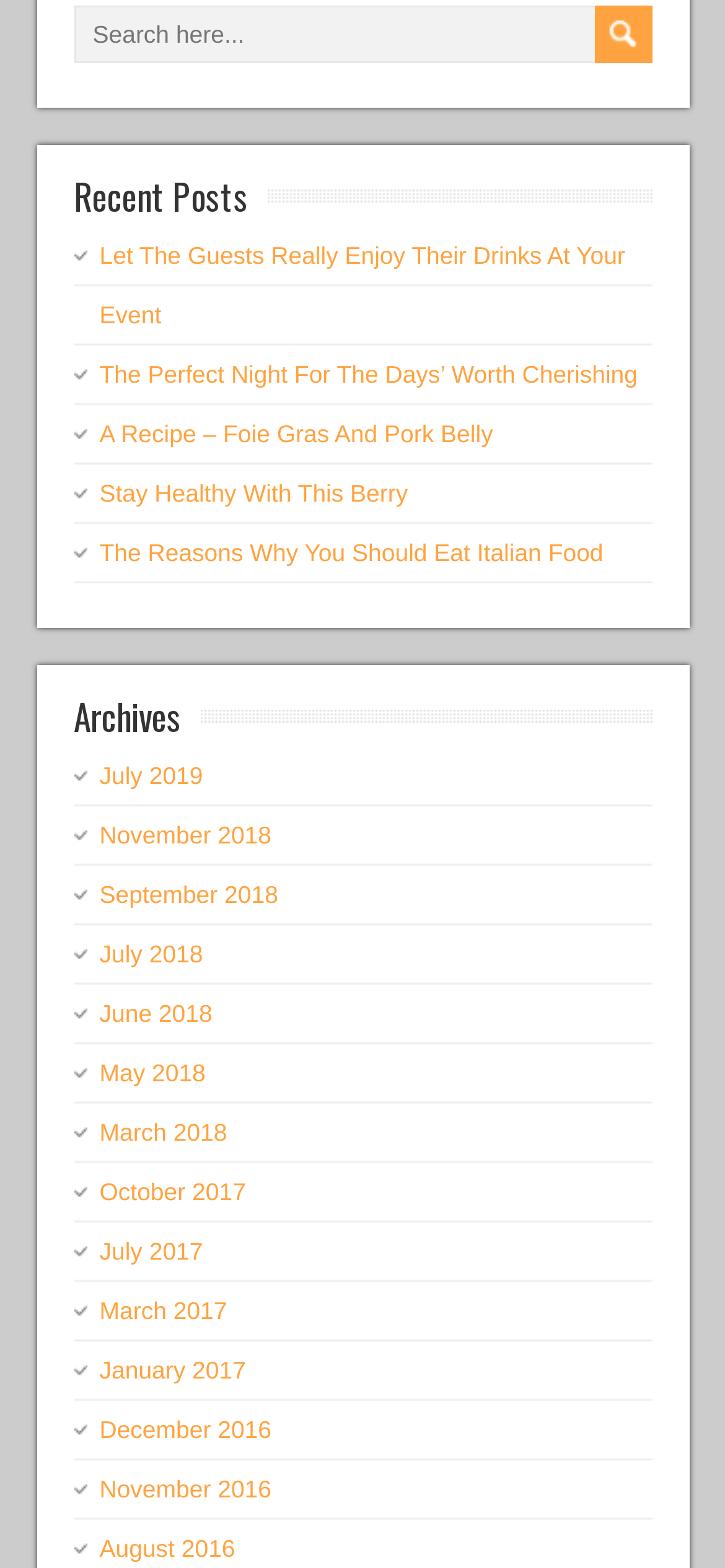Please determine the bounding box coordinates of the area that needs to be clicked to complete this task: 'search for something'. The coordinates must be four float numbers between 0 and 1, formatted as [left, top, right, bottom].

[0.101, 0.004, 0.896, 0.04]